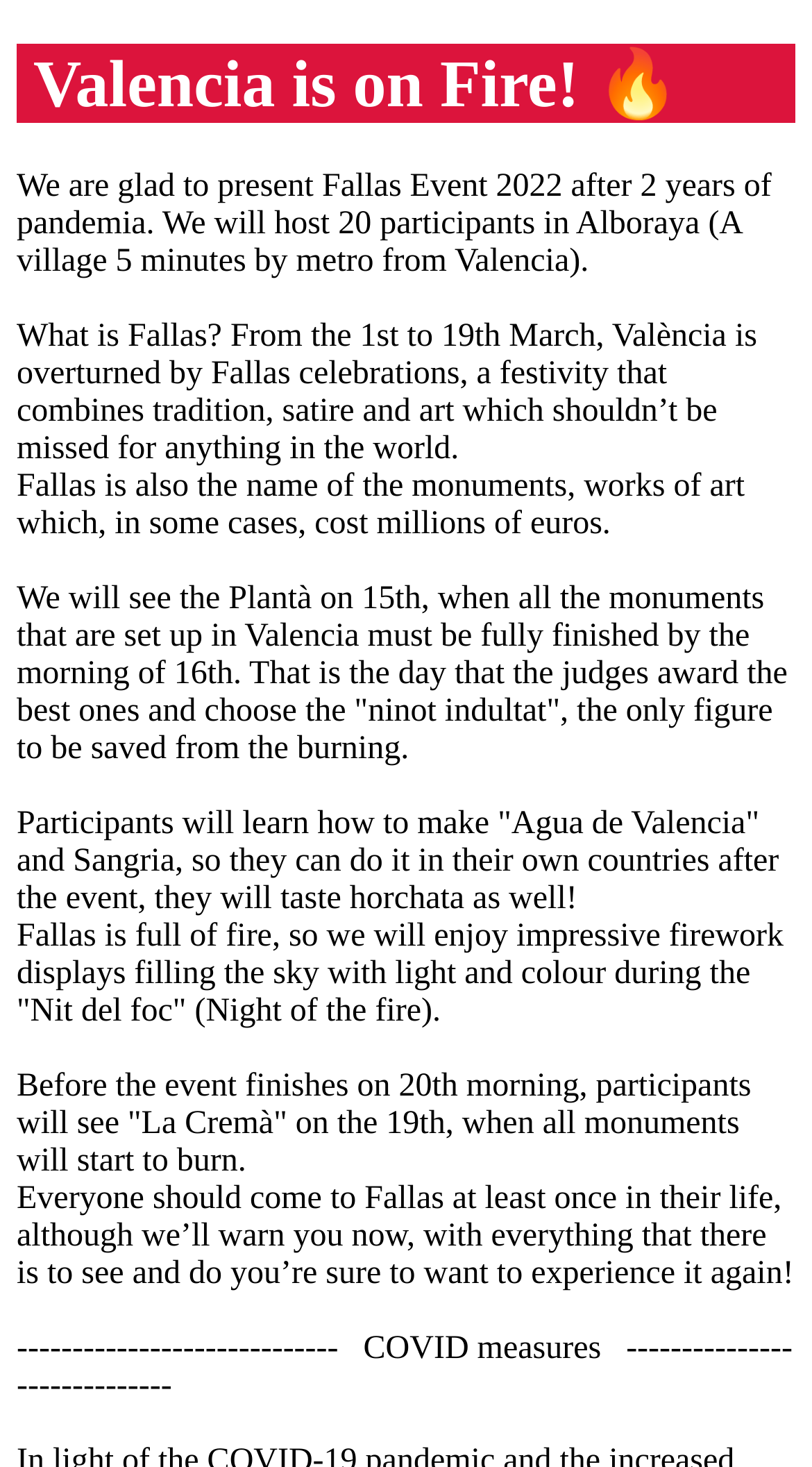Offer a meticulous caption that includes all visible features of the webpage.

The webpage is about the Fallas Event 2022 in Valencia, Spain. At the top, there is a heading that reads "Valencia is on Fire! 🔥". Below the heading, there is a brief introduction to the event, explaining that it will host 20 participants in Alboraya, a village near Valencia, after a two-year hiatus due to the pandemic.

Following the introduction, there are several paragraphs of text that provide more information about the Fallas celebrations. The text explains that Fallas is a festivity that combines tradition, satire, and art, and that it's an event that shouldn't be missed. It also describes the Fallas monuments, which are works of art that can cost millions of euros.

The text then goes on to describe the events that will take place during the festival, including the Plantà, when all the monuments must be fully finished, and the awarding of the best ones. It also mentions that participants will learn how to make traditional drinks, such as "Agua de Valencia" and Sangria, and will get to taste horchata.

The webpage also highlights the impressive firework displays that will take place during the "Nit del foc" (Night of the fire), and the final event, "La Cremà", when all the monuments will be burned. The text concludes by encouraging everyone to experience Fallas at least once in their life.

At the very bottom of the page, there is a section dedicated to COVID measures, separated from the rest of the text by a line of dashes.